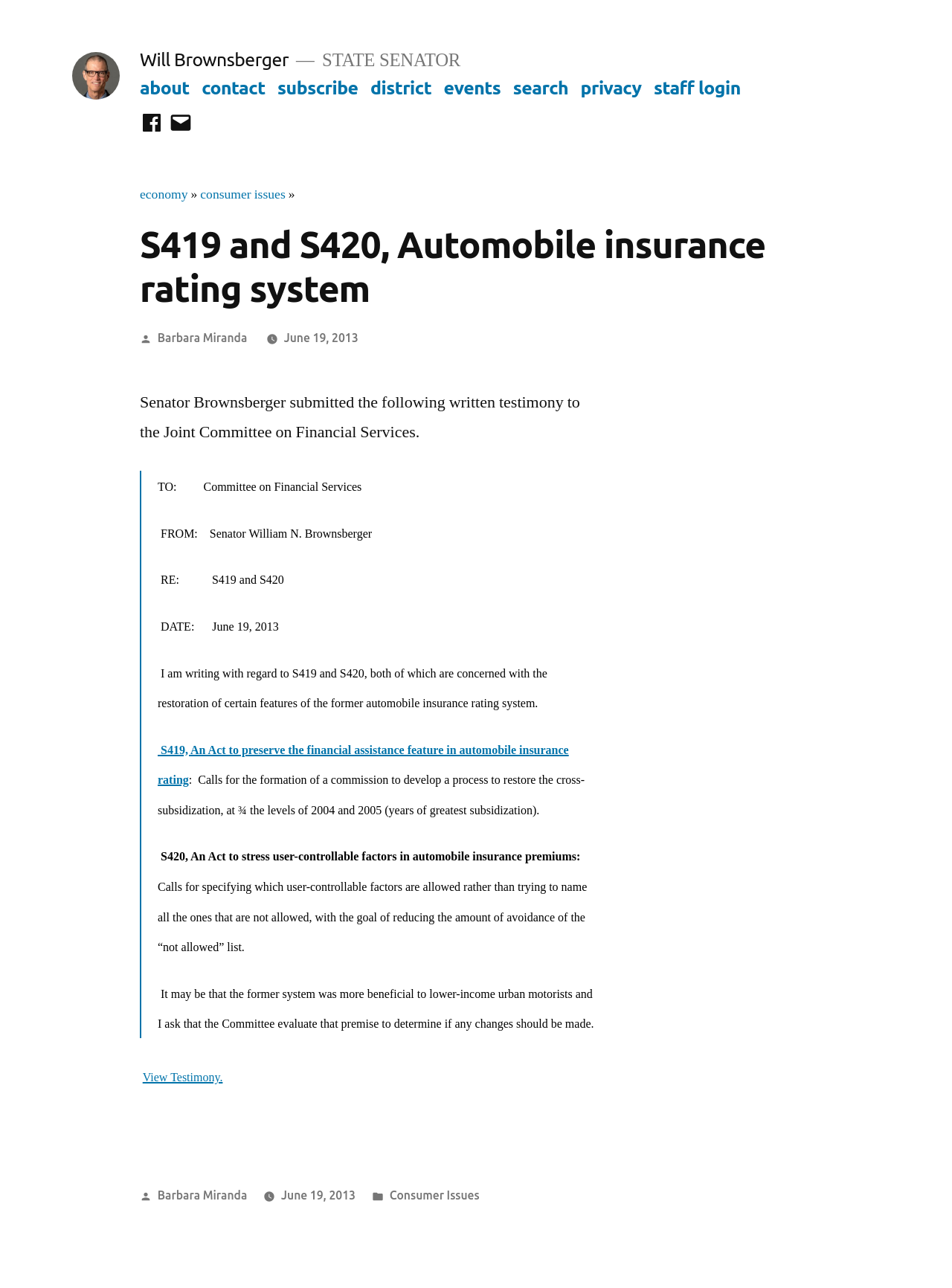What is the date of the written testimony?
Answer the question in a detailed and comprehensive manner.

I found the answer by reading the blockquote section of the article, which contains the written testimony, and looking for the 'DATE' section that mentions the date of the testimony.